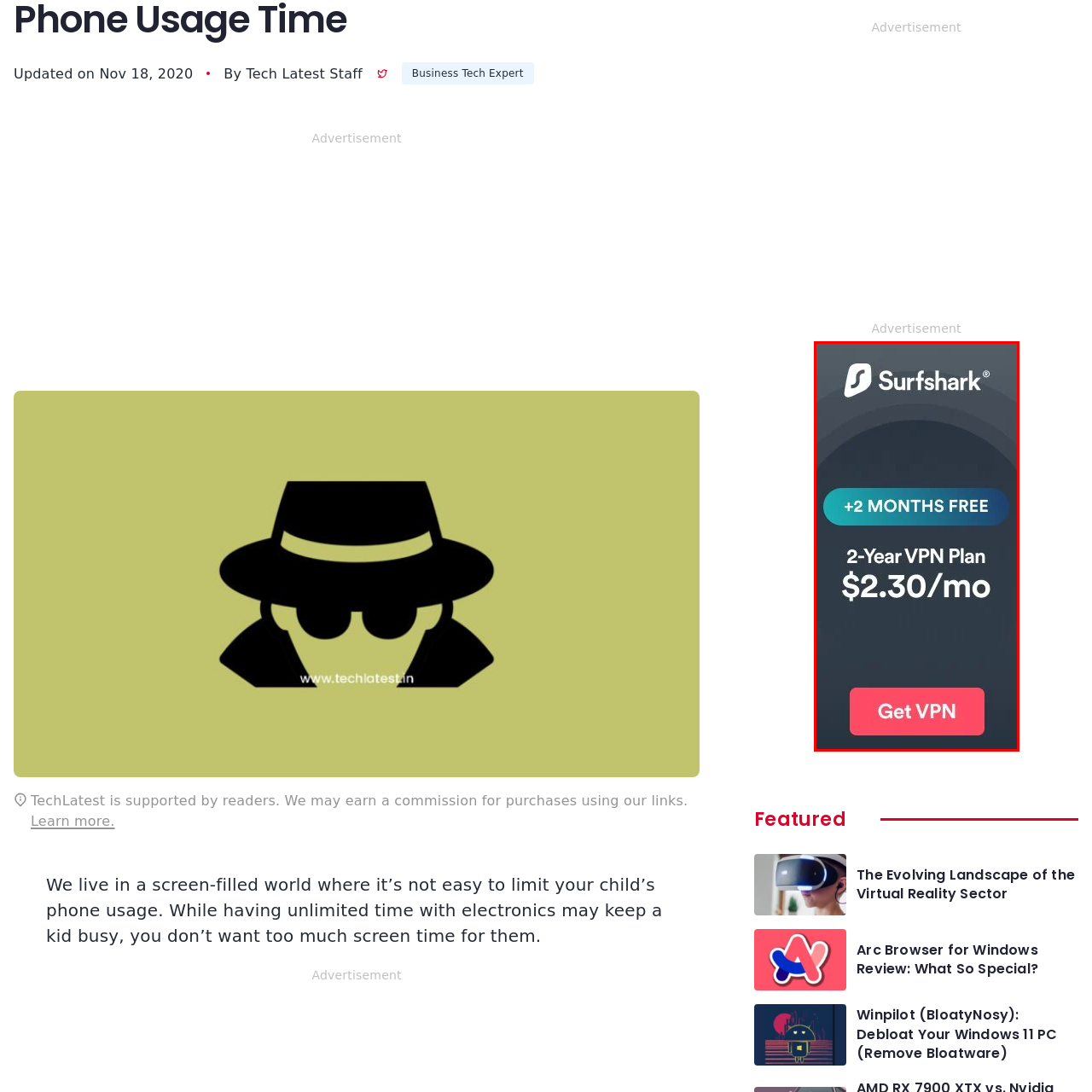What is the purpose of the button at the bottom of the advertisement?
Analyze the content within the red bounding box and offer a detailed answer to the question.

The bold call-to-action button at the bottom of the advertisement is designed to prompt potential customers to take advantage of the offer and sign up for the VPN service, as indicated by the text 'Get VPN'.